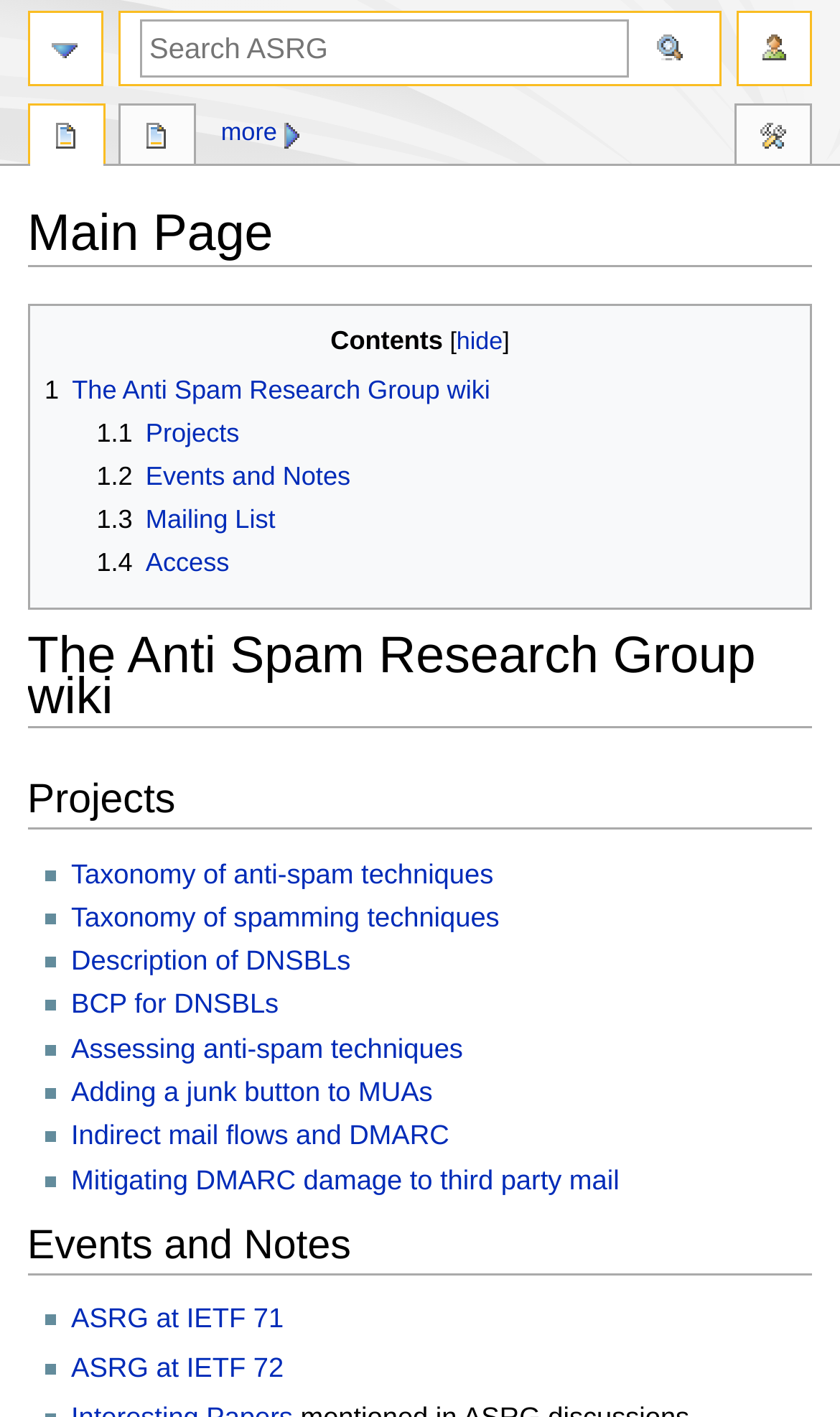Based on the image, provide a detailed response to the question:
What is the purpose of the 'Search ASRG' box?

The 'Search ASRG' box is a search function that allows users to search for specific content within the Anti Spam Research Group website, as indicated by the searchbox element and the 'Go' button.